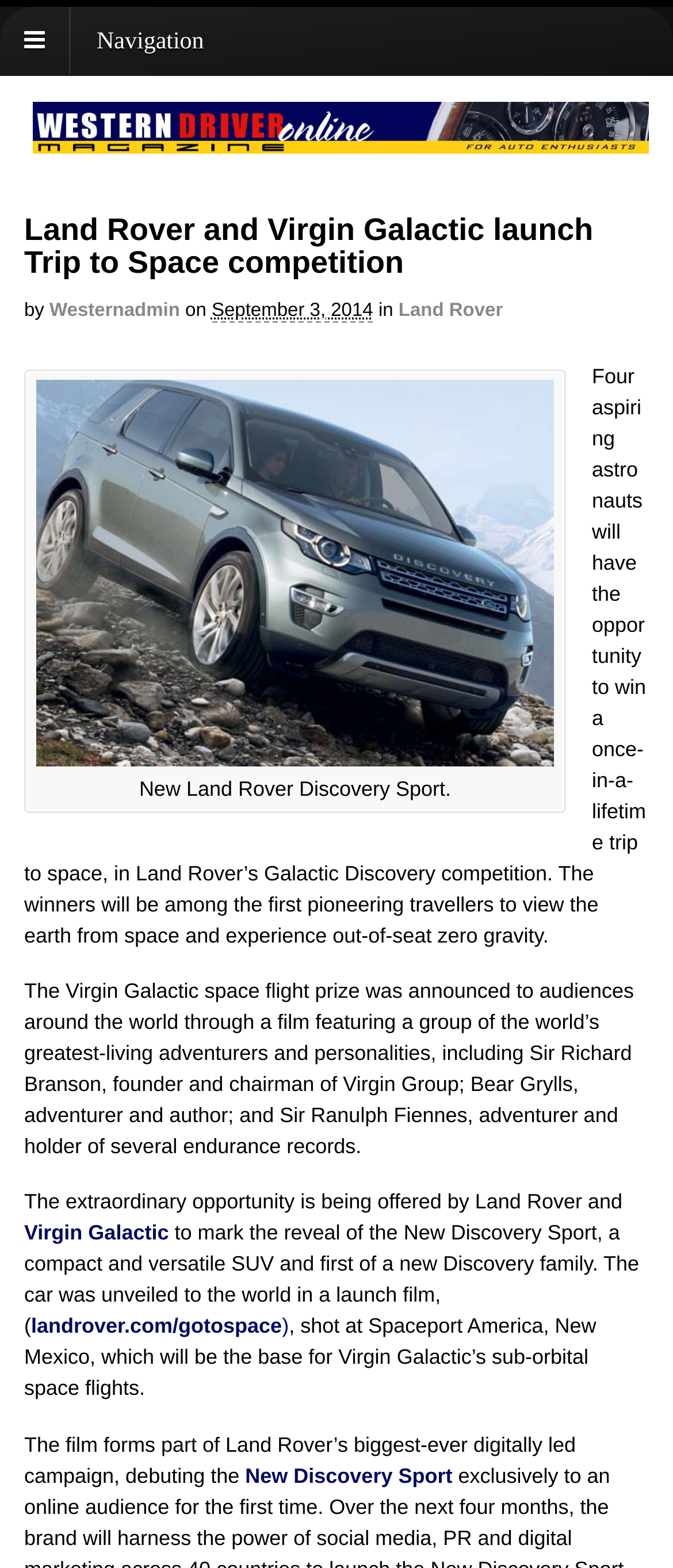Locate the coordinates of the bounding box for the clickable region that fulfills this instruction: "Explore Virgin Galactic".

[0.036, 0.779, 0.251, 0.794]